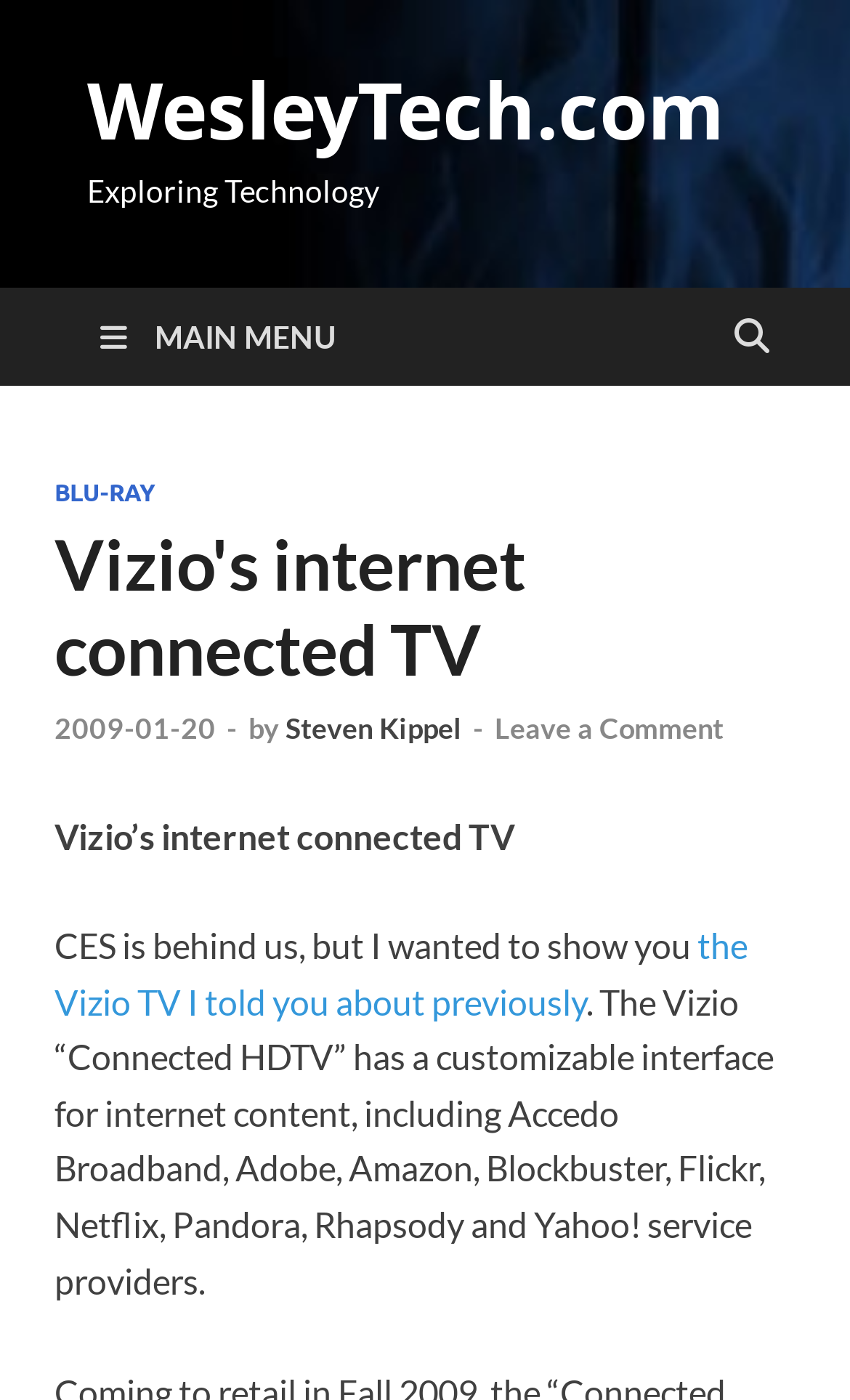Give a one-word or short phrase answer to the question: 
What is the name of the author of the article?

Steven Kippel